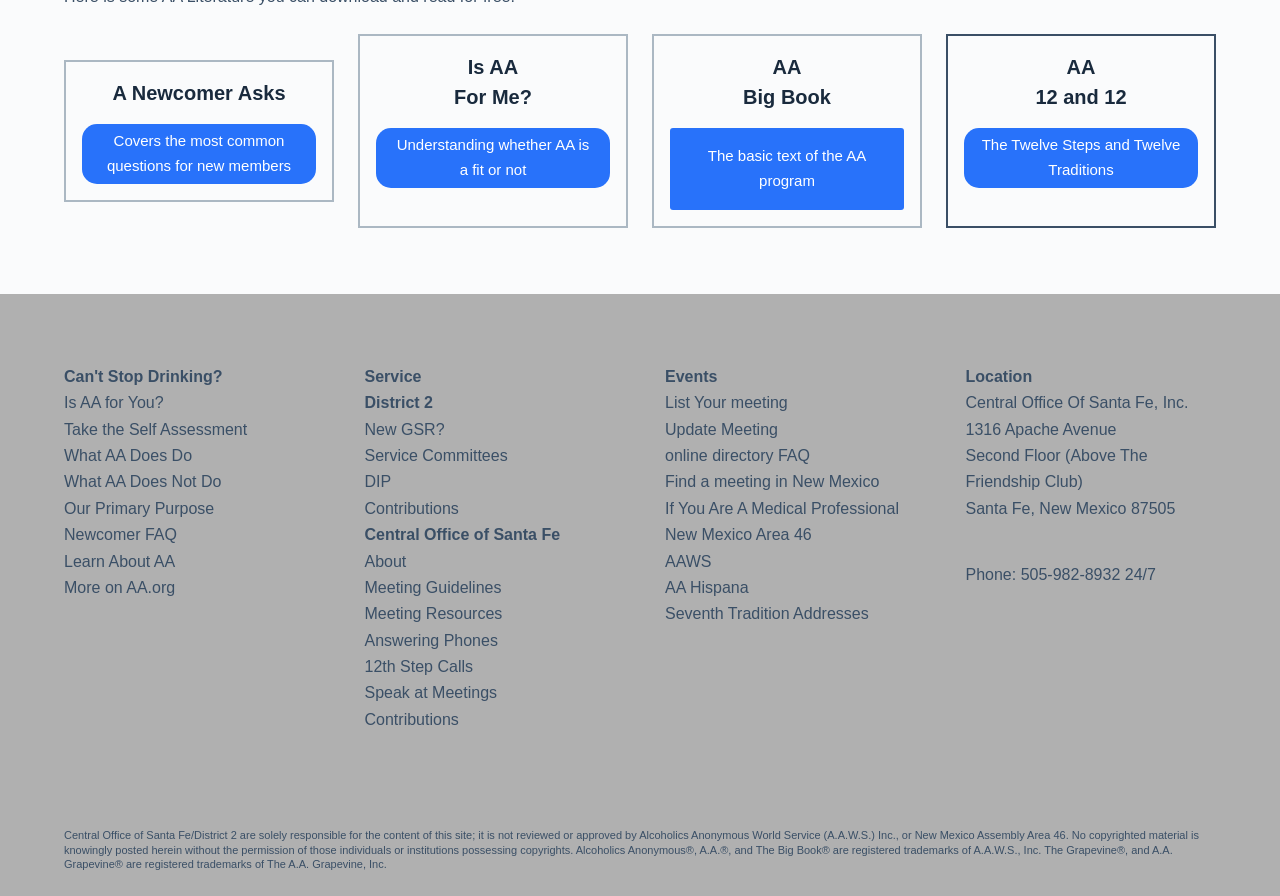Identify the bounding box coordinates of the clickable region required to complete the instruction: "Learn About AA". The coordinates should be given as four float numbers within the range of 0 and 1, i.e., [left, top, right, bottom].

[0.05, 0.617, 0.137, 0.636]